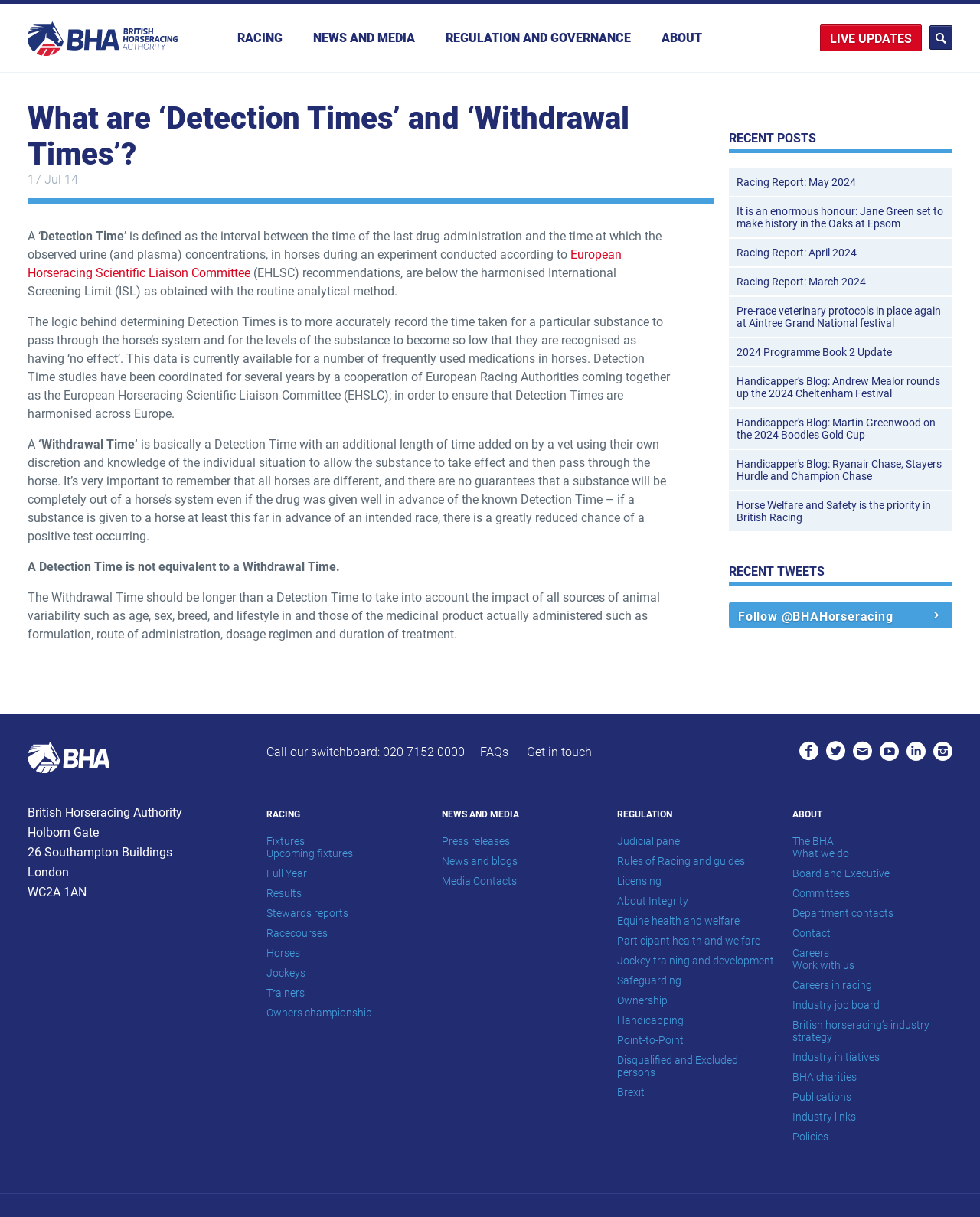Predict the bounding box of the UI element based on this description: "Stewards reports".

[0.272, 0.745, 0.355, 0.755]